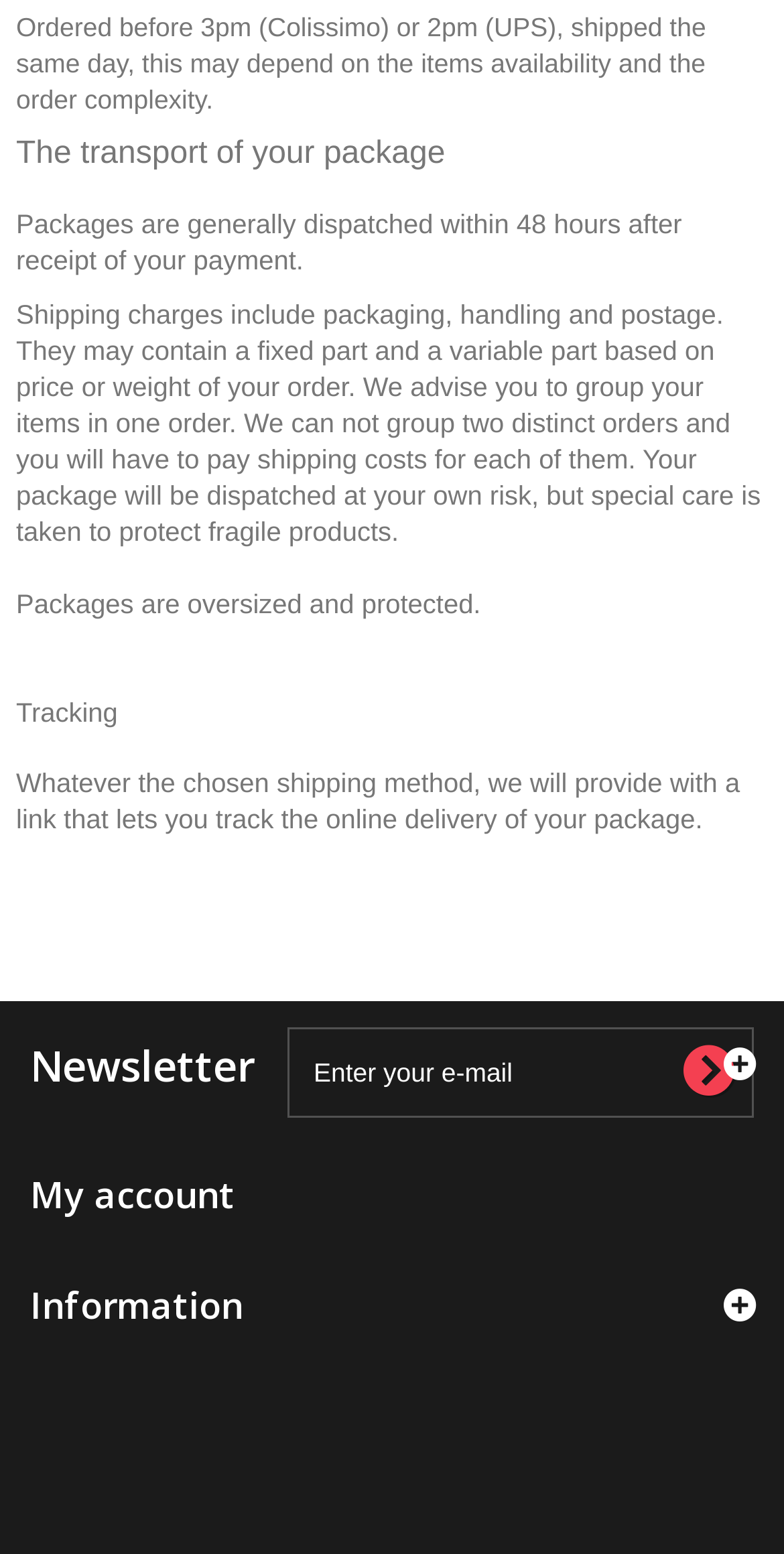Carefully observe the image and respond to the question with a detailed answer:
What is the time frame for shipping?

According to the webpage, packages are shipped the same day if ordered before 3pm (Colissimo) or 2pm (UPS), and generally dispatched within 48 hours after receipt of payment.